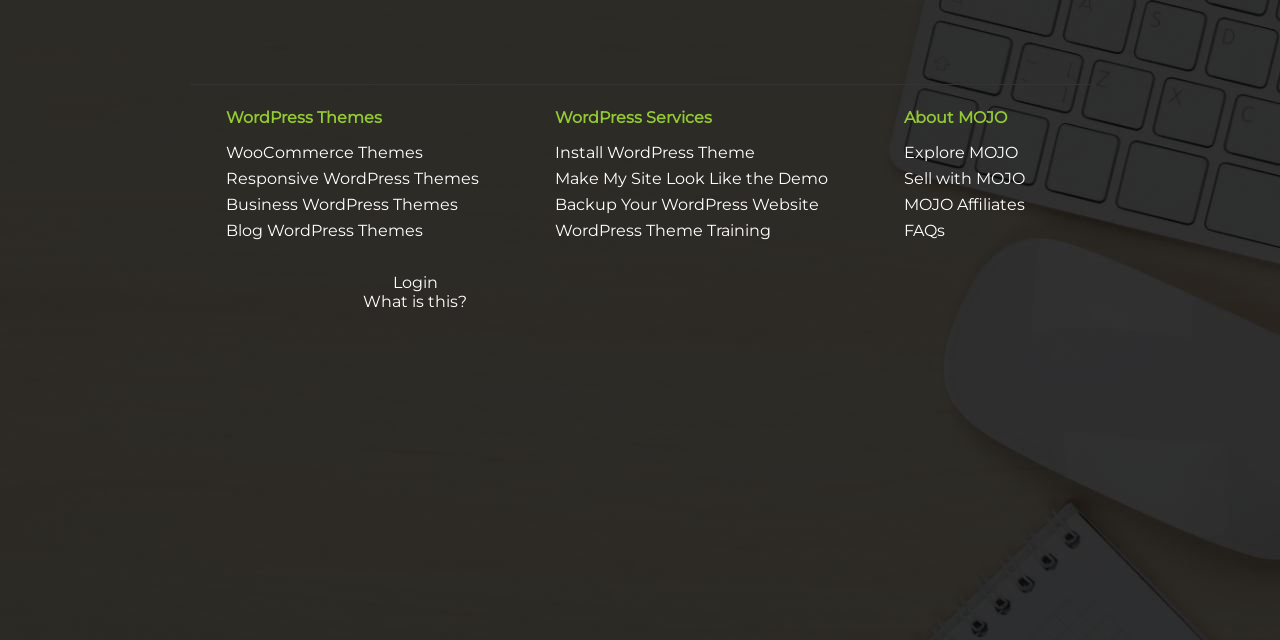Find the bounding box coordinates for the HTML element described in this sentence: "FAQs". Provide the coordinates as four float numbers between 0 and 1, in the format [left, top, right, bottom].

[0.706, 0.346, 0.738, 0.375]